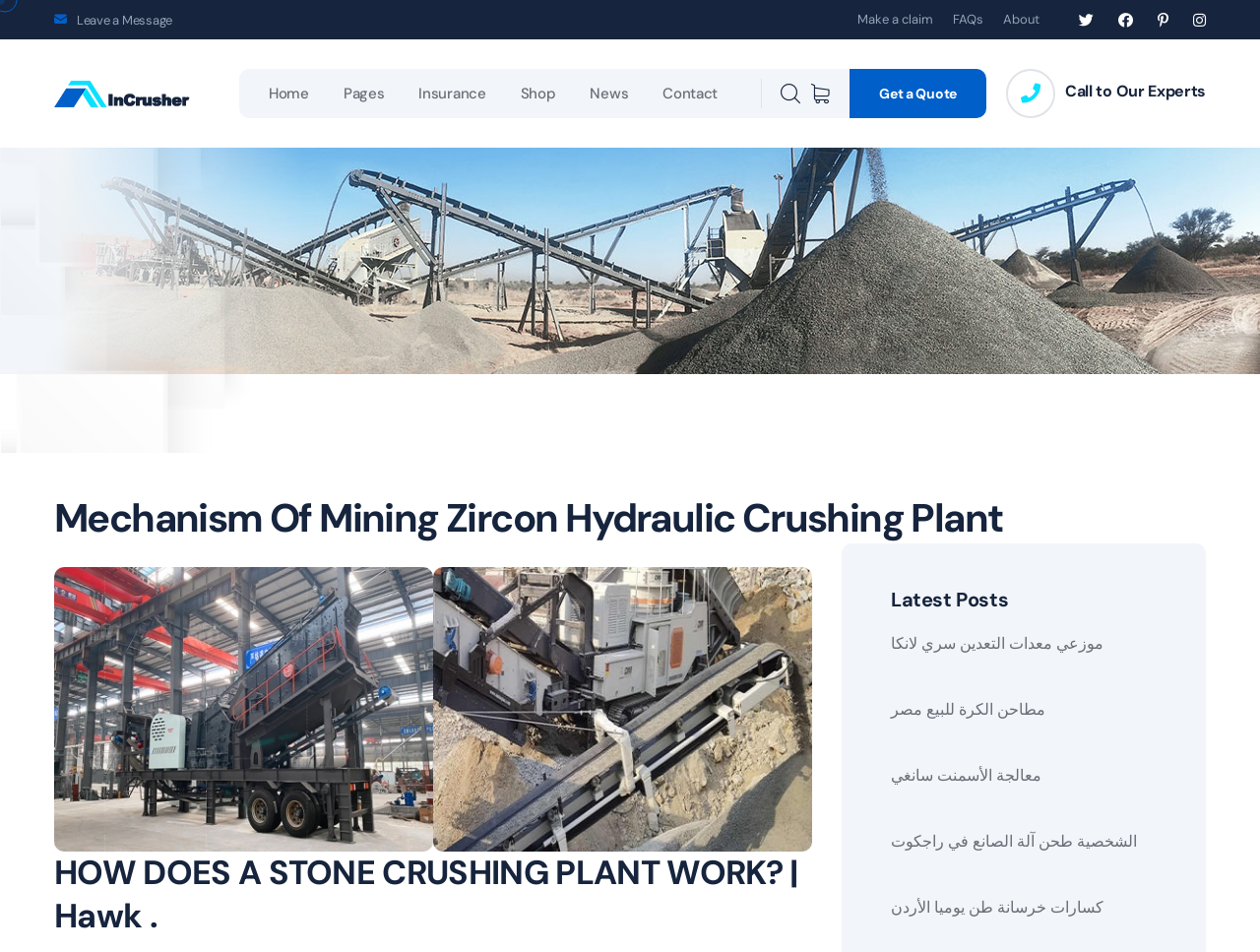What is the main topic of the webpage?
Answer the question in a detailed and comprehensive manner.

Based on the heading 'Mechanism Of Mining Zircon Hydraulic Crushing Plant' and the images with captions 'HOW DOES A STONE CRUSHING PLANT WORK? | Hawk.', it can be inferred that the main topic of the webpage is related to stone crushing plants.